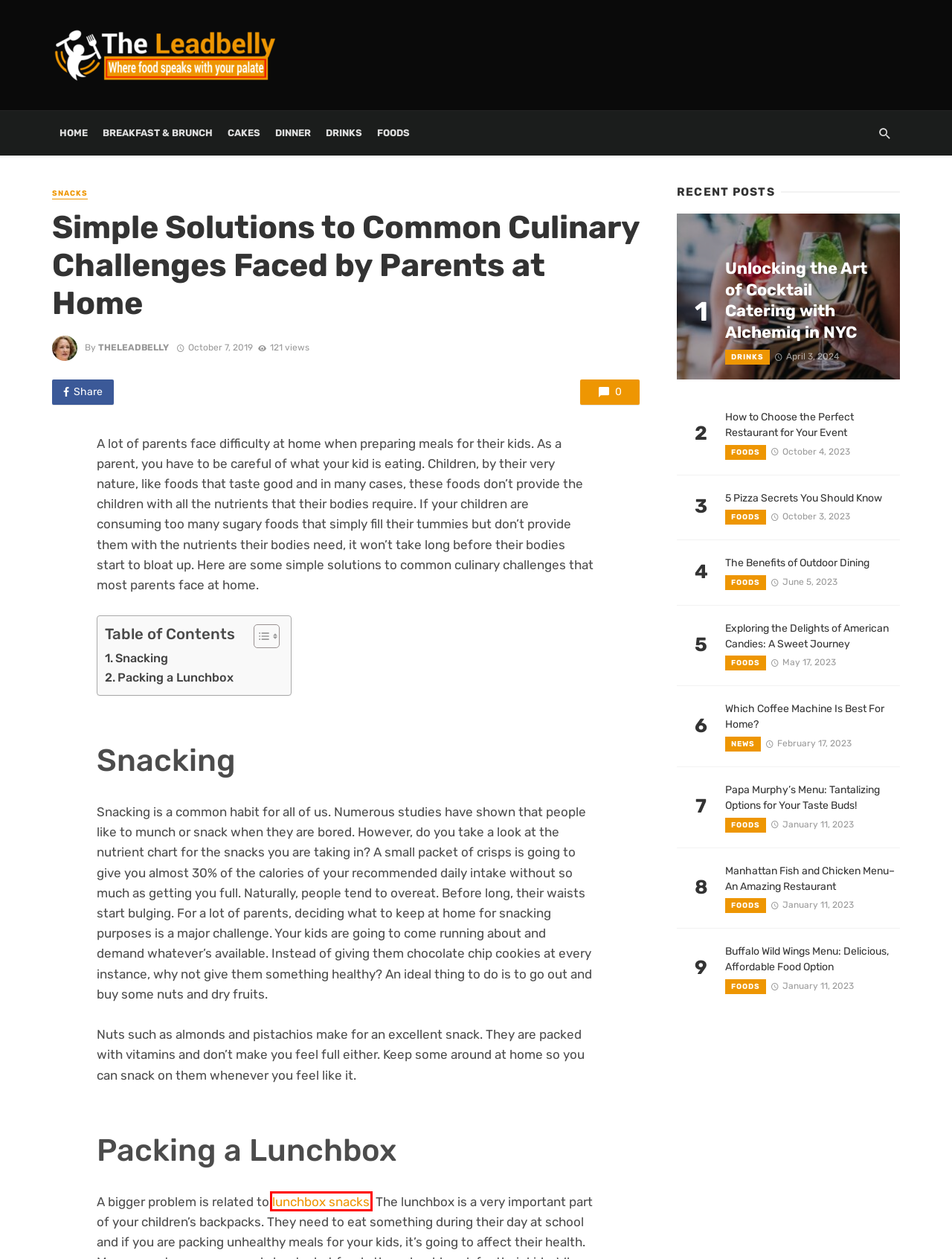Observe the provided screenshot of a webpage that has a red rectangle bounding box. Determine the webpage description that best matches the new webpage after clicking the element inside the red bounding box. Here are the candidates:
A. Snacks
B. Manhattan Fish and Chicken Menu– An Amazing Restaurant
C. Exploring the Delights of American Candies: A Sweet Journey
D. theleadbelly
E. Which Coffee Machine Is Best For Home?
F. Strings & Things – Home to Cheestrings and Yollies
G. The Benefits of Outdoor Dining
H. Foods

F